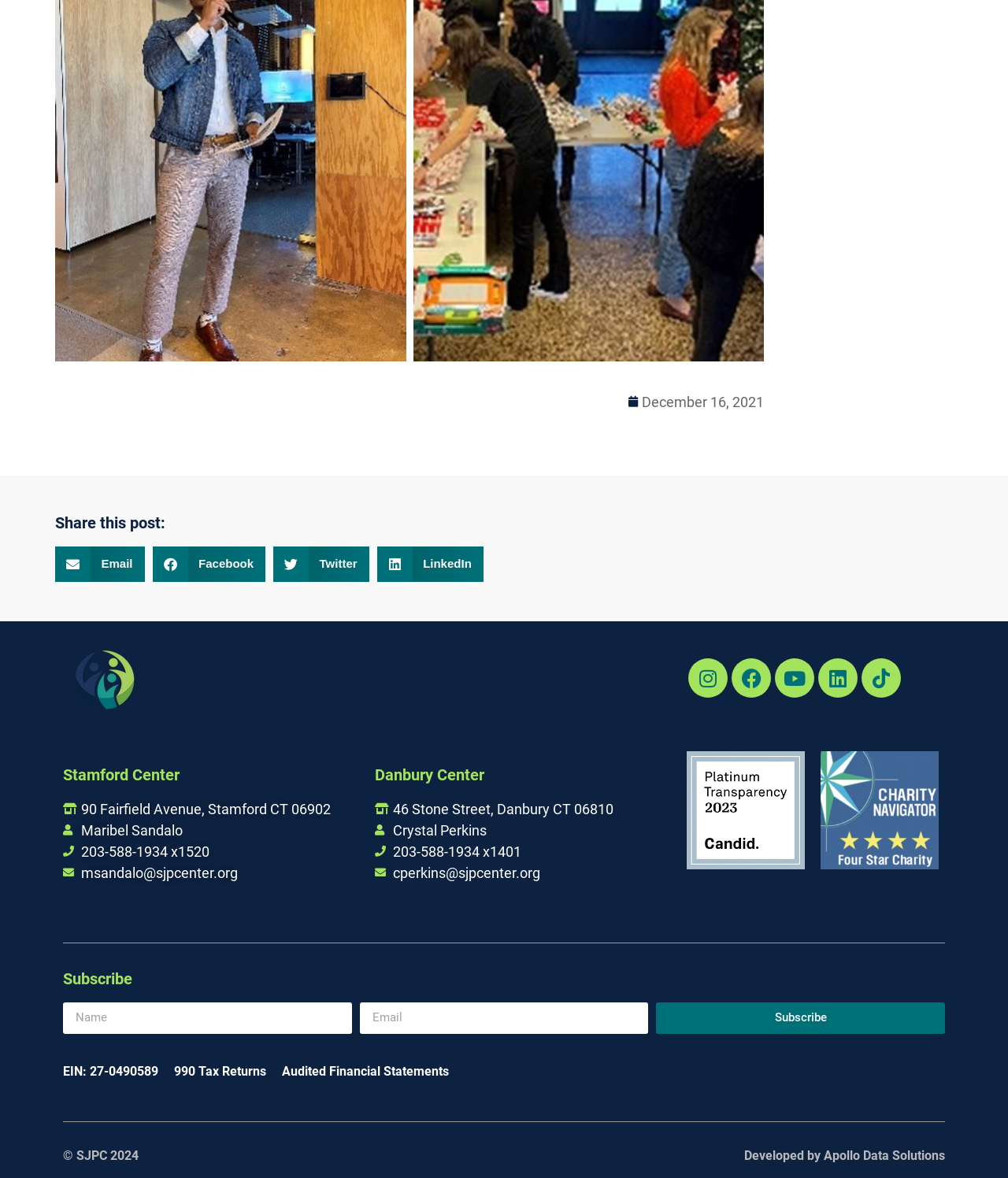Using the element description Subscribe, predict the bounding box coordinates for the UI element. Provide the coordinates in (top-left x, top-left y, bottom-right x, bottom-right y) format with values ranging from 0 to 1.

[0.651, 0.851, 0.937, 0.877]